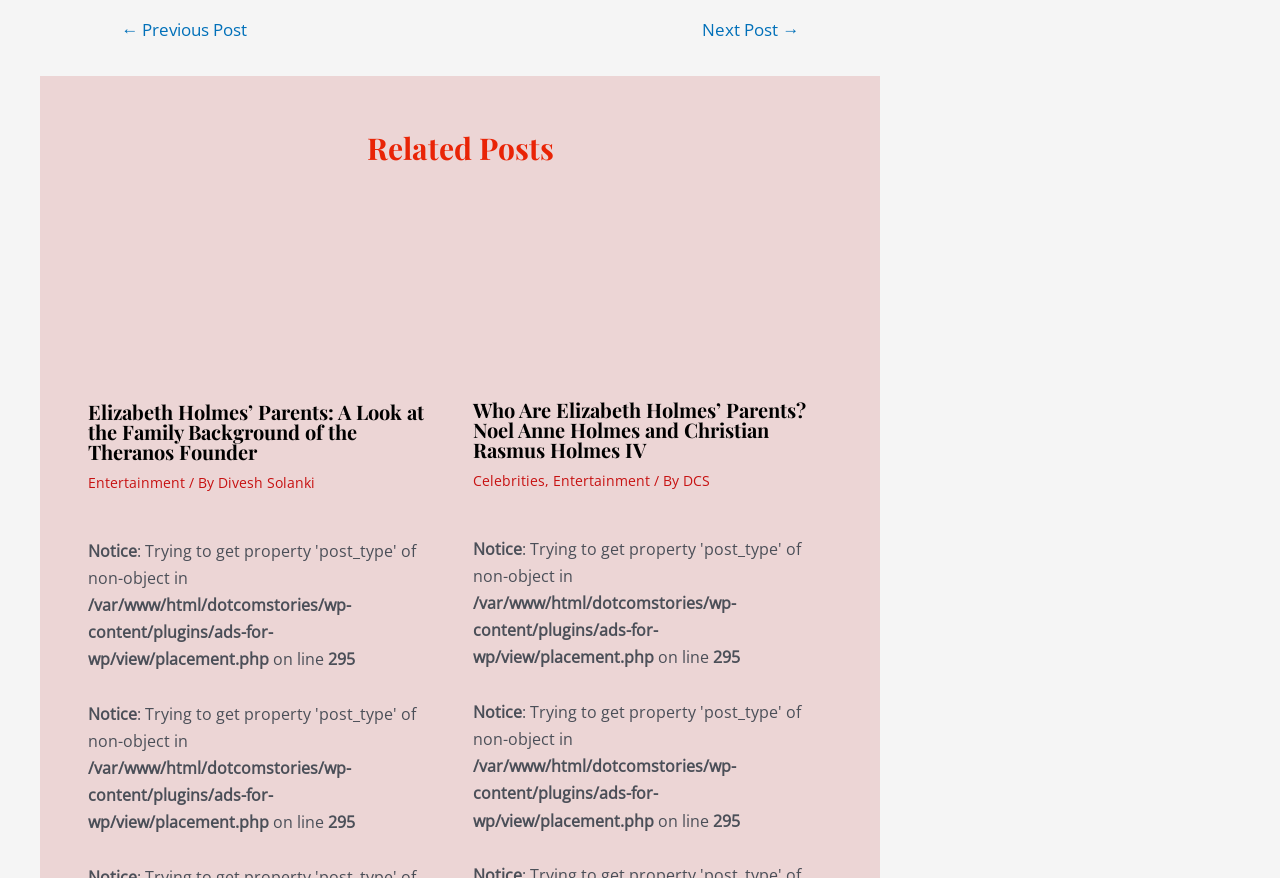Who are the authors of the articles?
Refer to the image and provide a detailed answer to the question.

The authors of the articles are mentioned in the byline section, which is located below the article title. The authors are Divesh Solanki and DCS, who are likely the writers of the articles on the webpage.